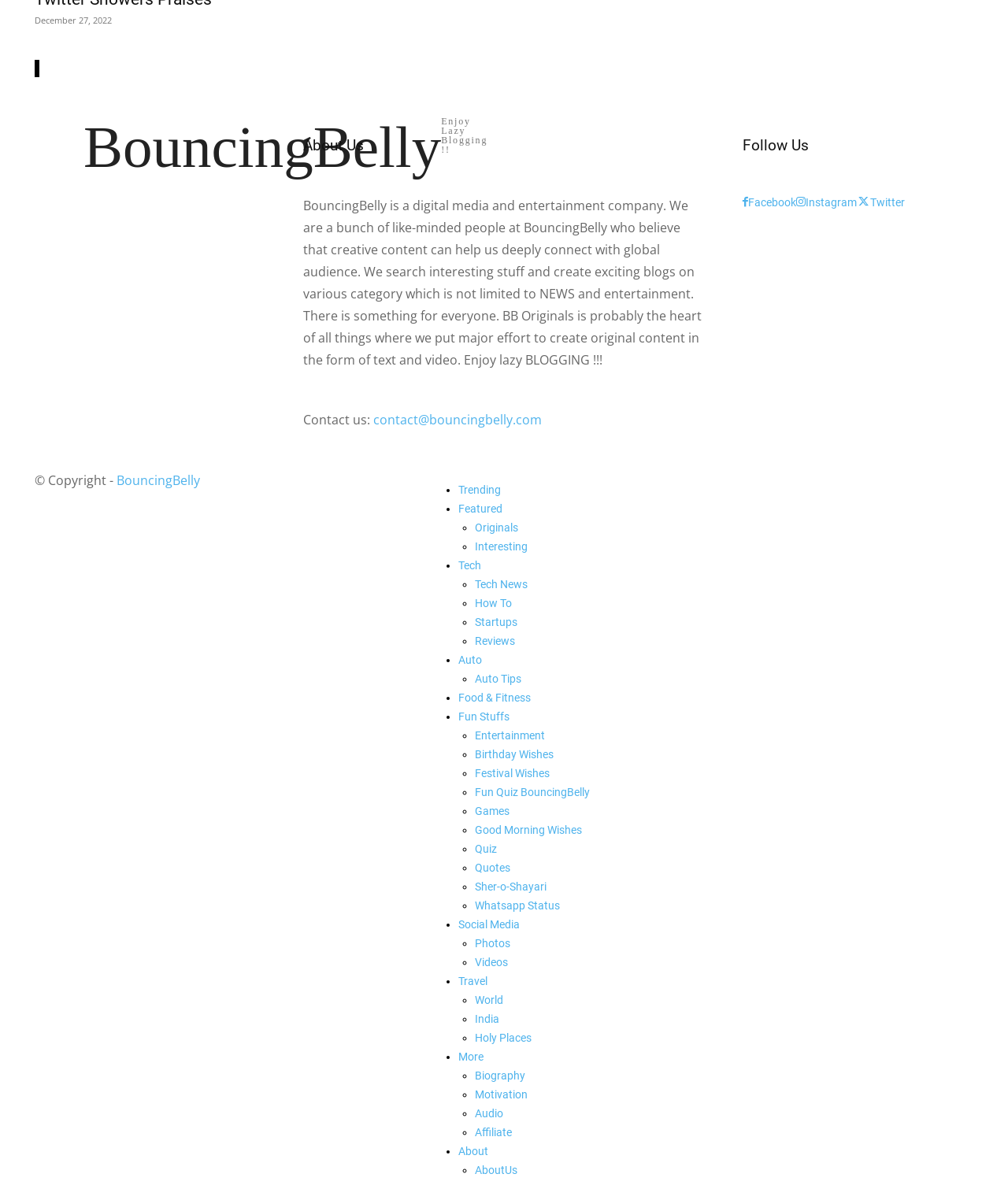What is the name of the digital media and entertainment company?
Respond with a short answer, either a single word or a phrase, based on the image.

BouncingBelly